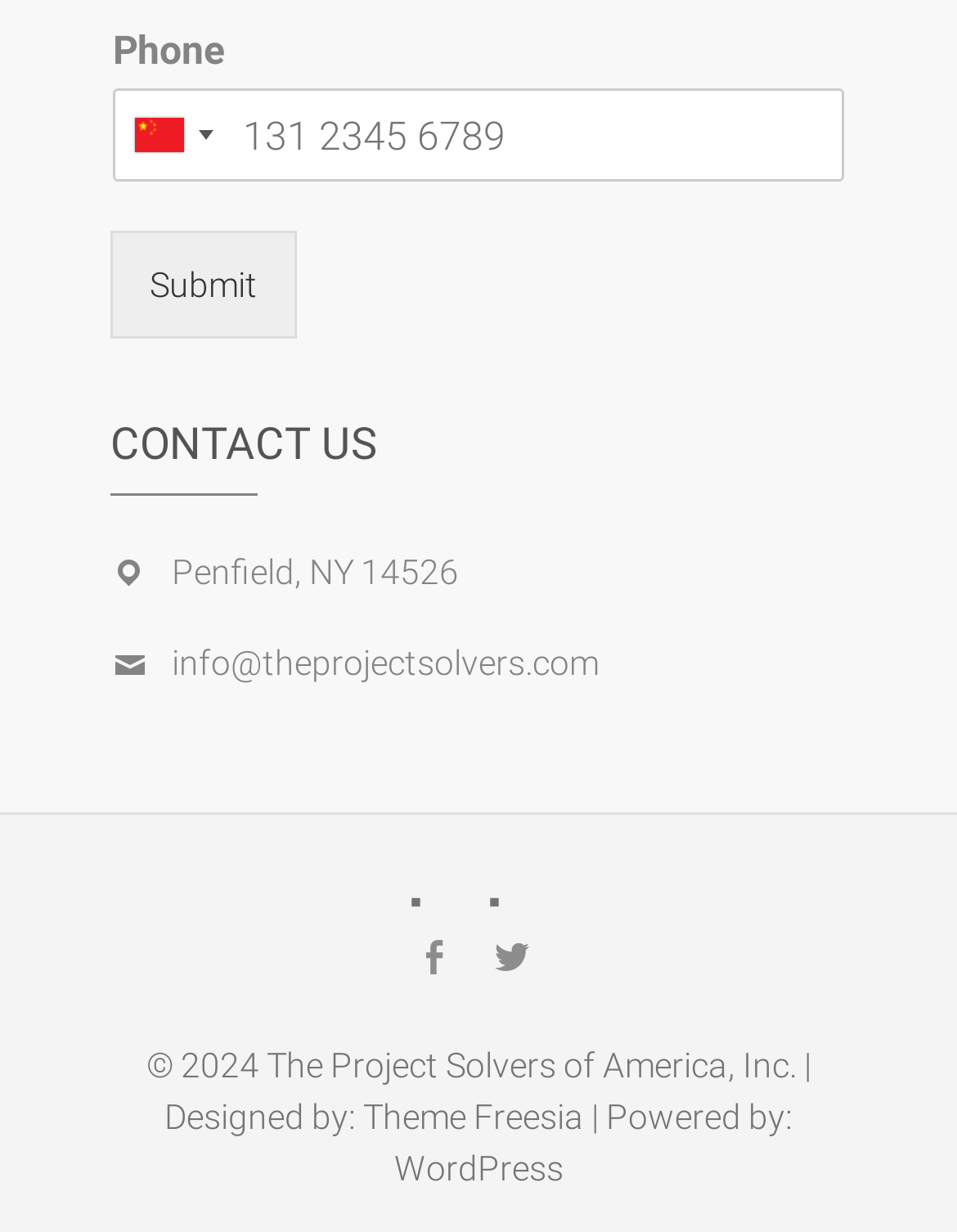Use a single word or phrase to answer the question: 
What is the name of the company?

The Project Solvers of America, Inc.